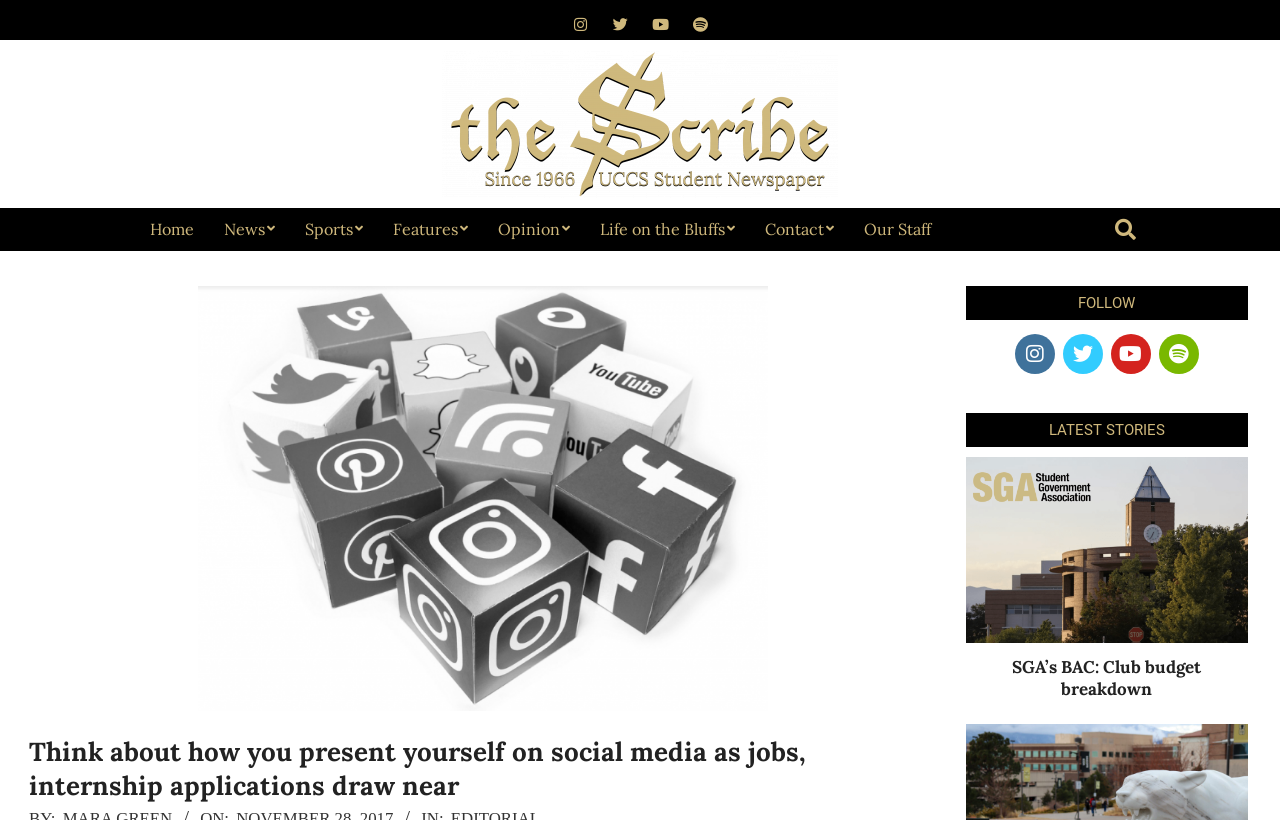Please provide the bounding box coordinates for the UI element as described: "Contact". The coordinates must be four floats between 0 and 1, represented as [left, top, right, bottom].

[0.586, 0.254, 0.663, 0.306]